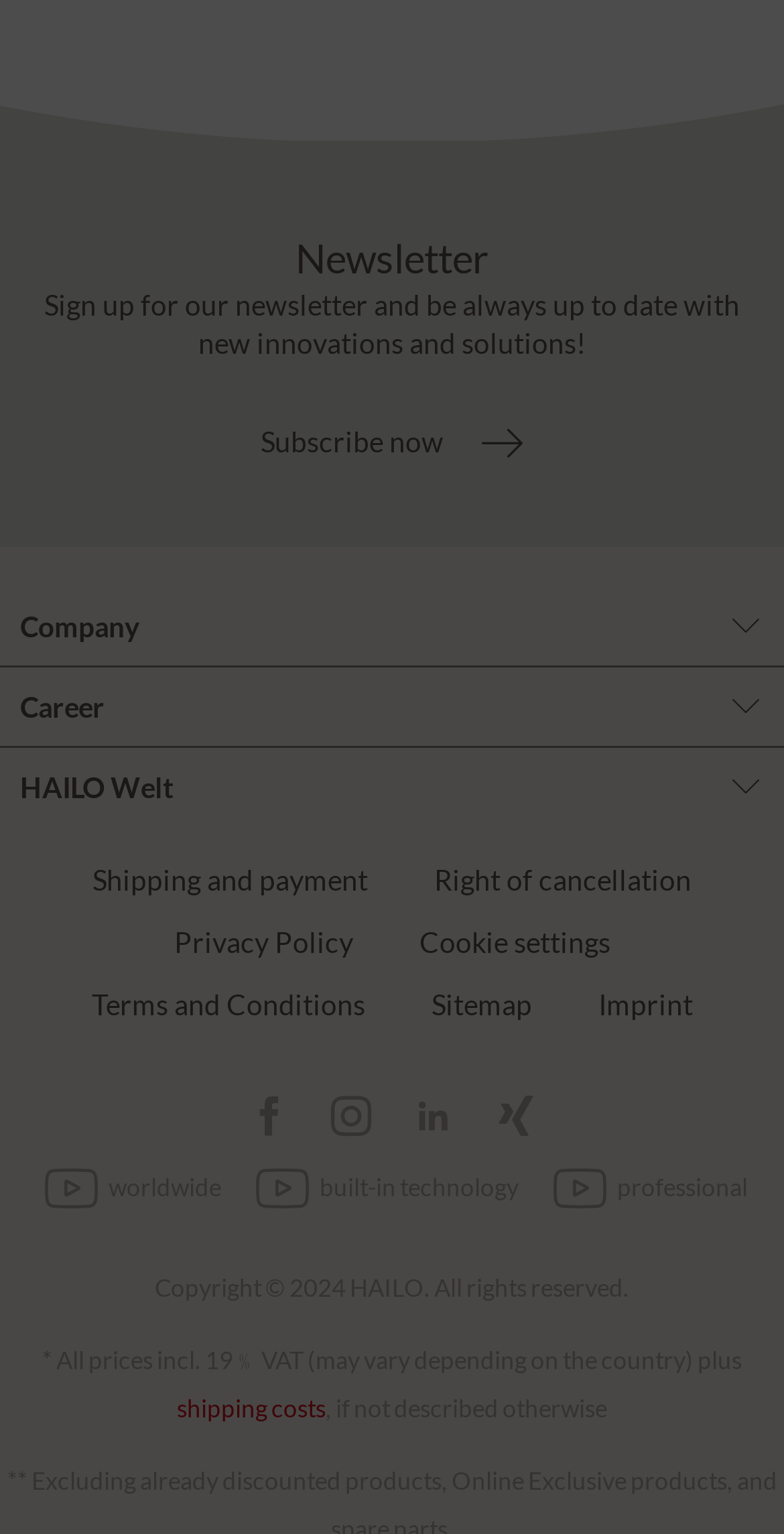Identify the bounding box coordinates for the UI element described as follows: "Right of cancellation". Ensure the coordinates are four float numbers between 0 and 1, formatted as [left, top, right, bottom].

[0.554, 0.552, 0.882, 0.593]